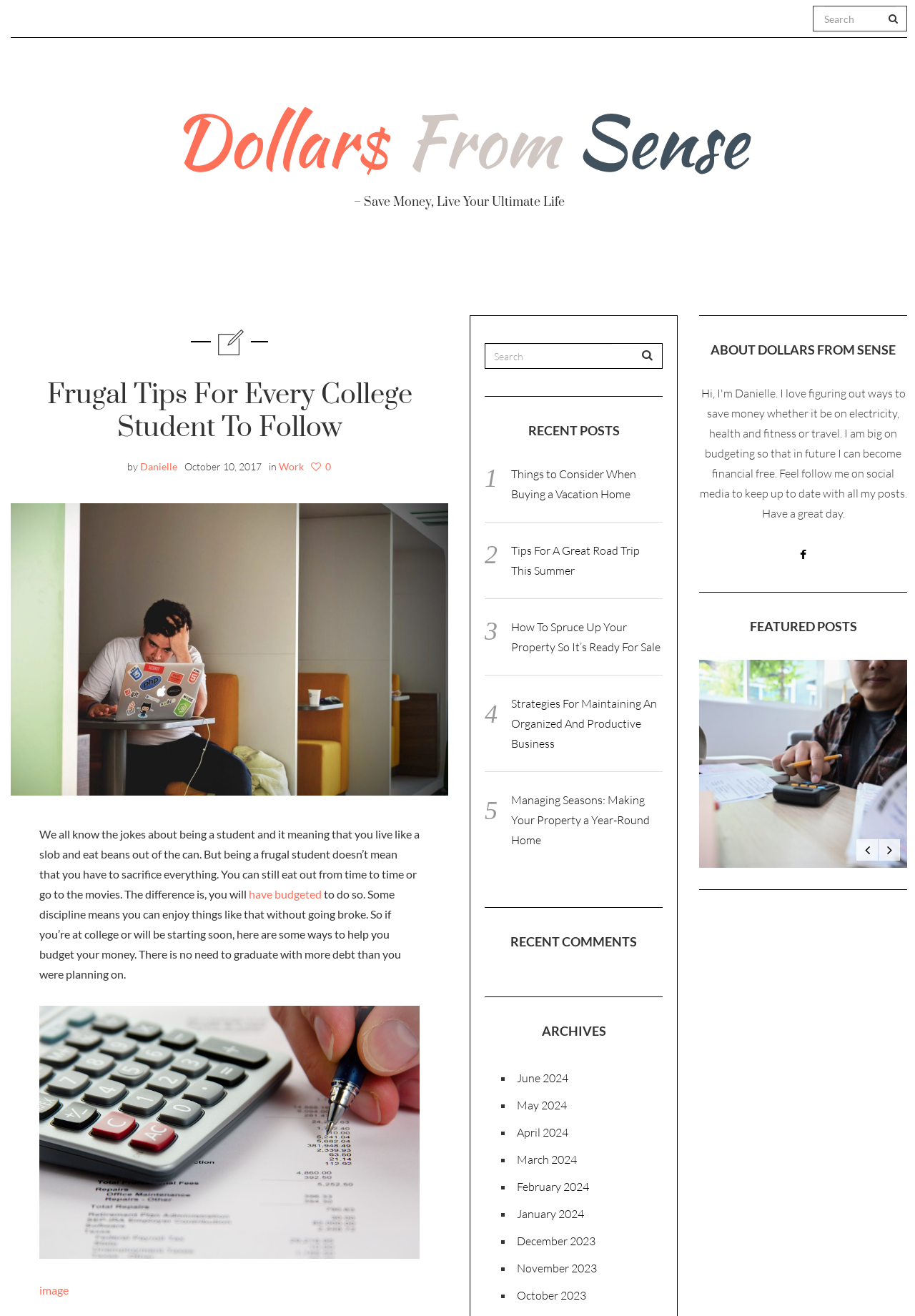Give a short answer to this question using one word or a phrase:
What is the purpose of the search bar?

To search the website